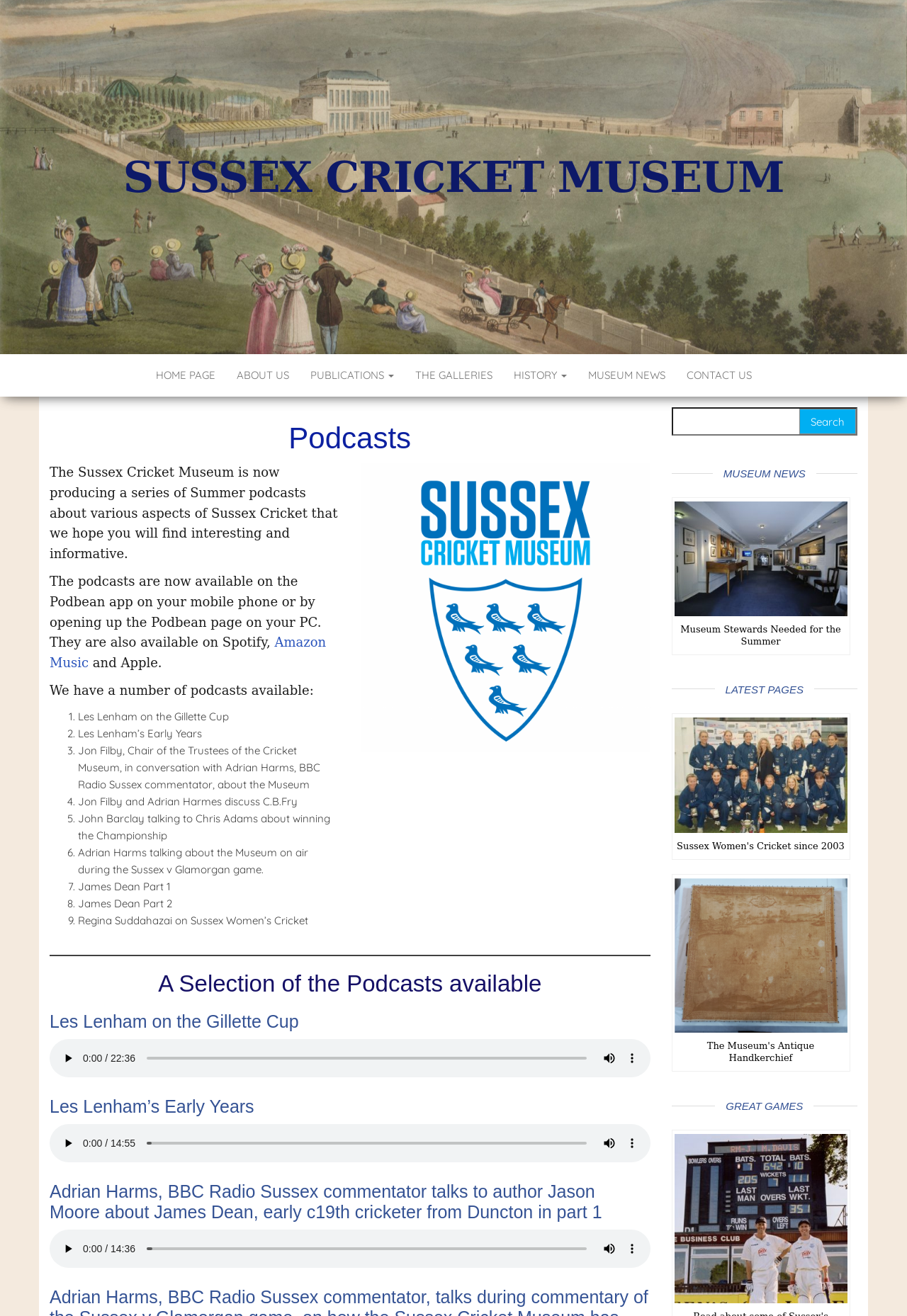How many podcasts are listed on this webpage?
Carefully examine the image and provide a detailed answer to the question.

By counting the list markers and corresponding podcast titles, I found that there are 9 podcasts listed on this webpage.